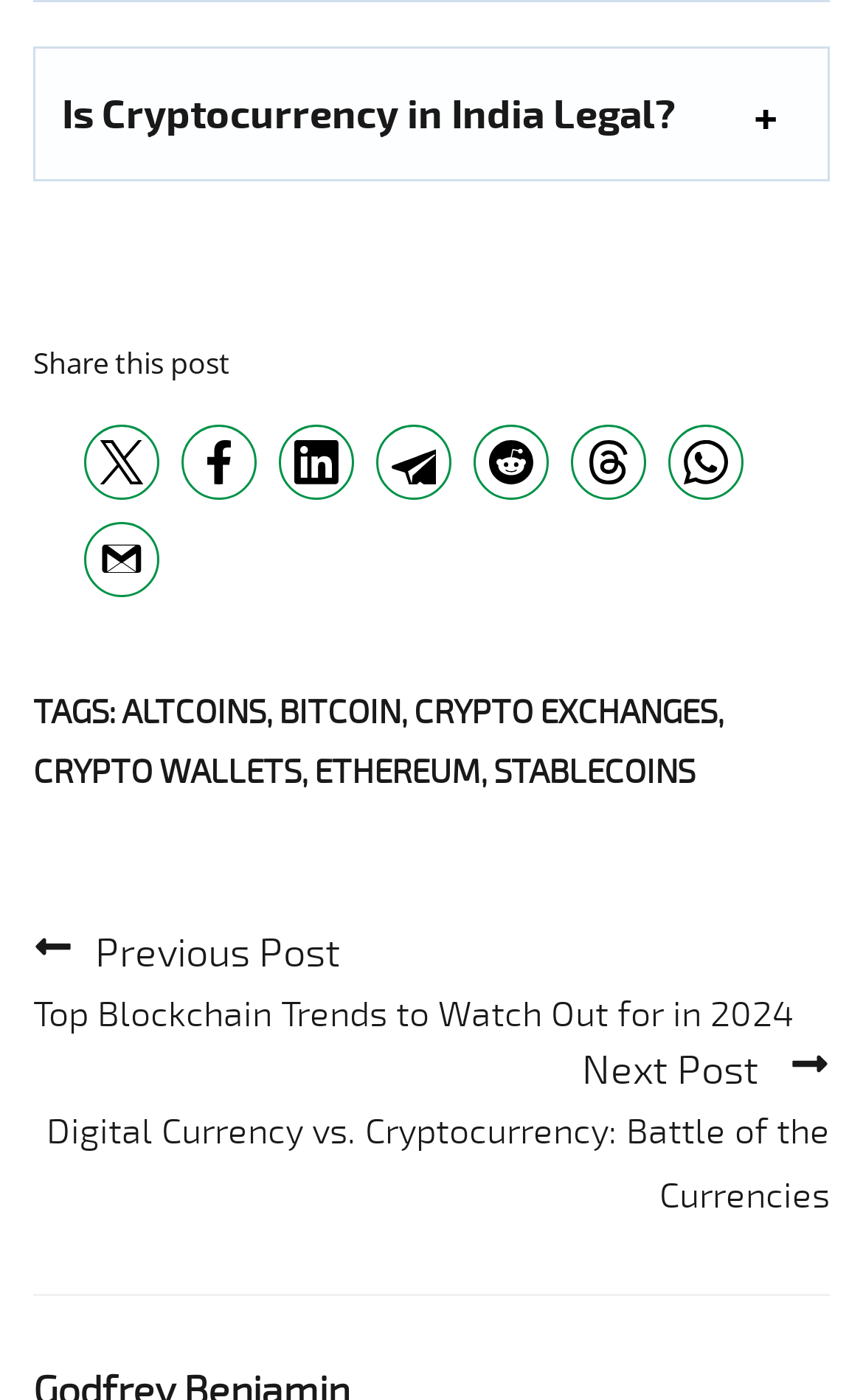Locate the bounding box of the UI element based on this description: "Bitcoin". Provide four float numbers between 0 and 1 as [left, top, right, bottom].

[0.323, 0.492, 0.464, 0.522]